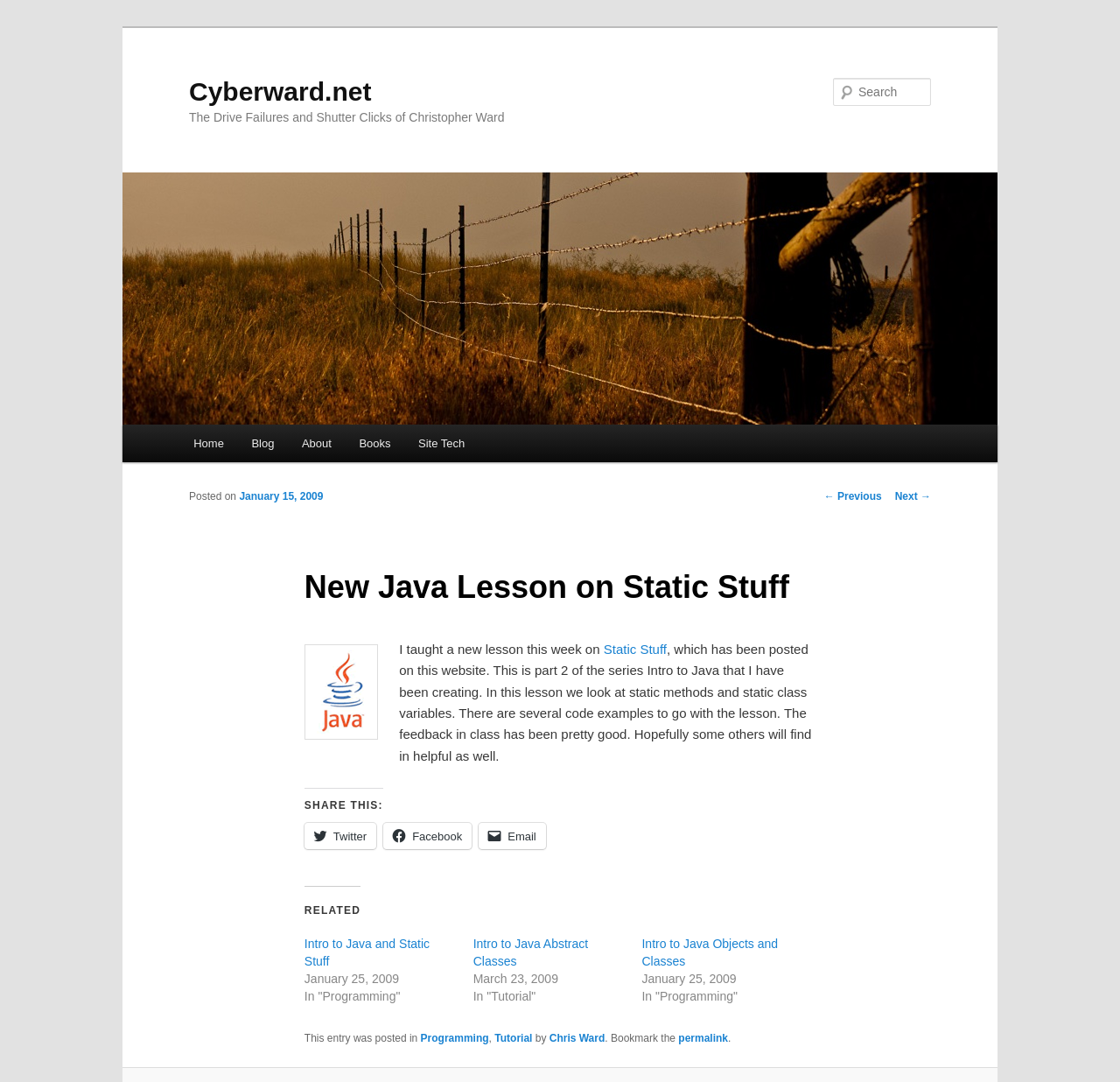Identify the bounding box coordinates of the region that should be clicked to execute the following instruction: "Go to the home page".

[0.16, 0.392, 0.212, 0.427]